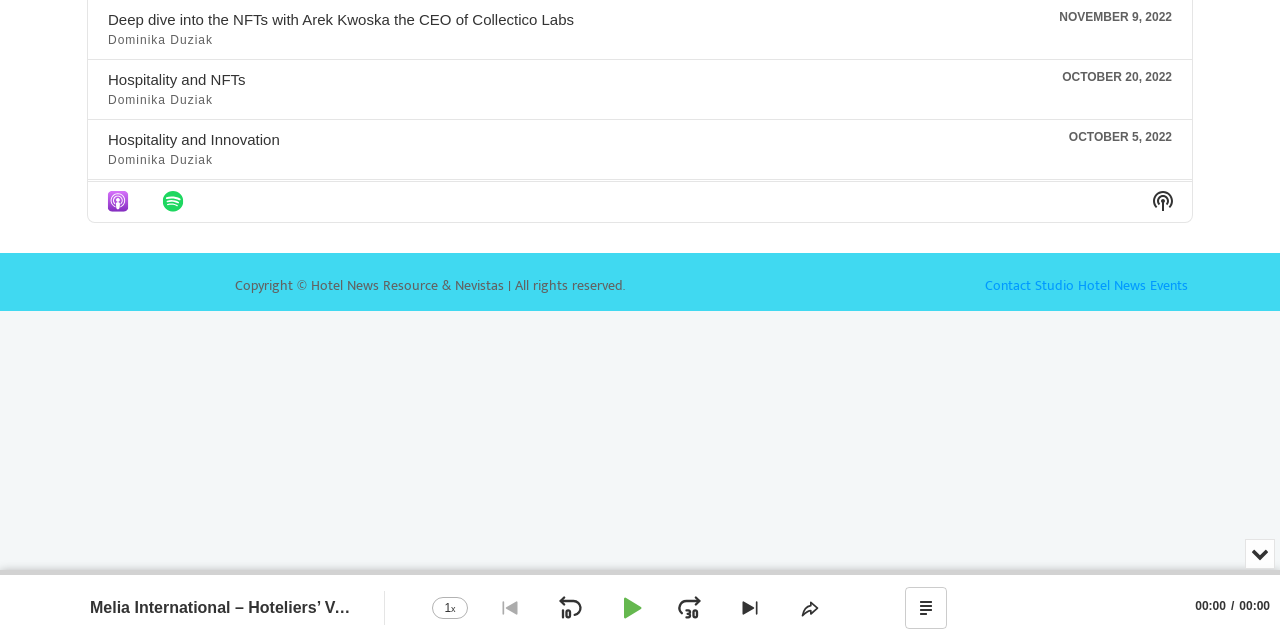Provide the bounding box coordinates for the UI element that is described as: "Listen OnSpotify".

[0.12, 0.284, 0.151, 0.346]